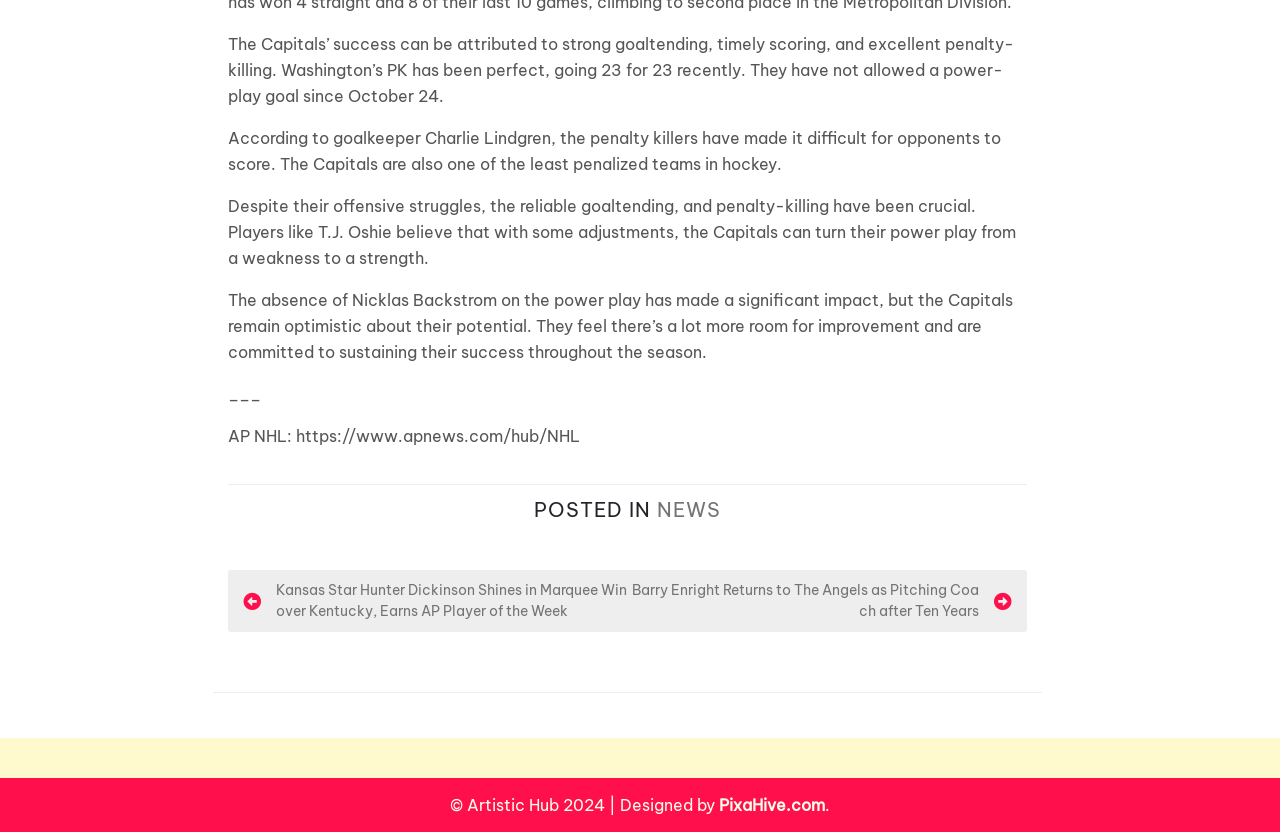Please determine the bounding box coordinates for the UI element described here. Use the format (top-left x, top-left y, bottom-right x, bottom-right y) with values bounded between 0 and 1: News

[0.513, 0.598, 0.563, 0.628]